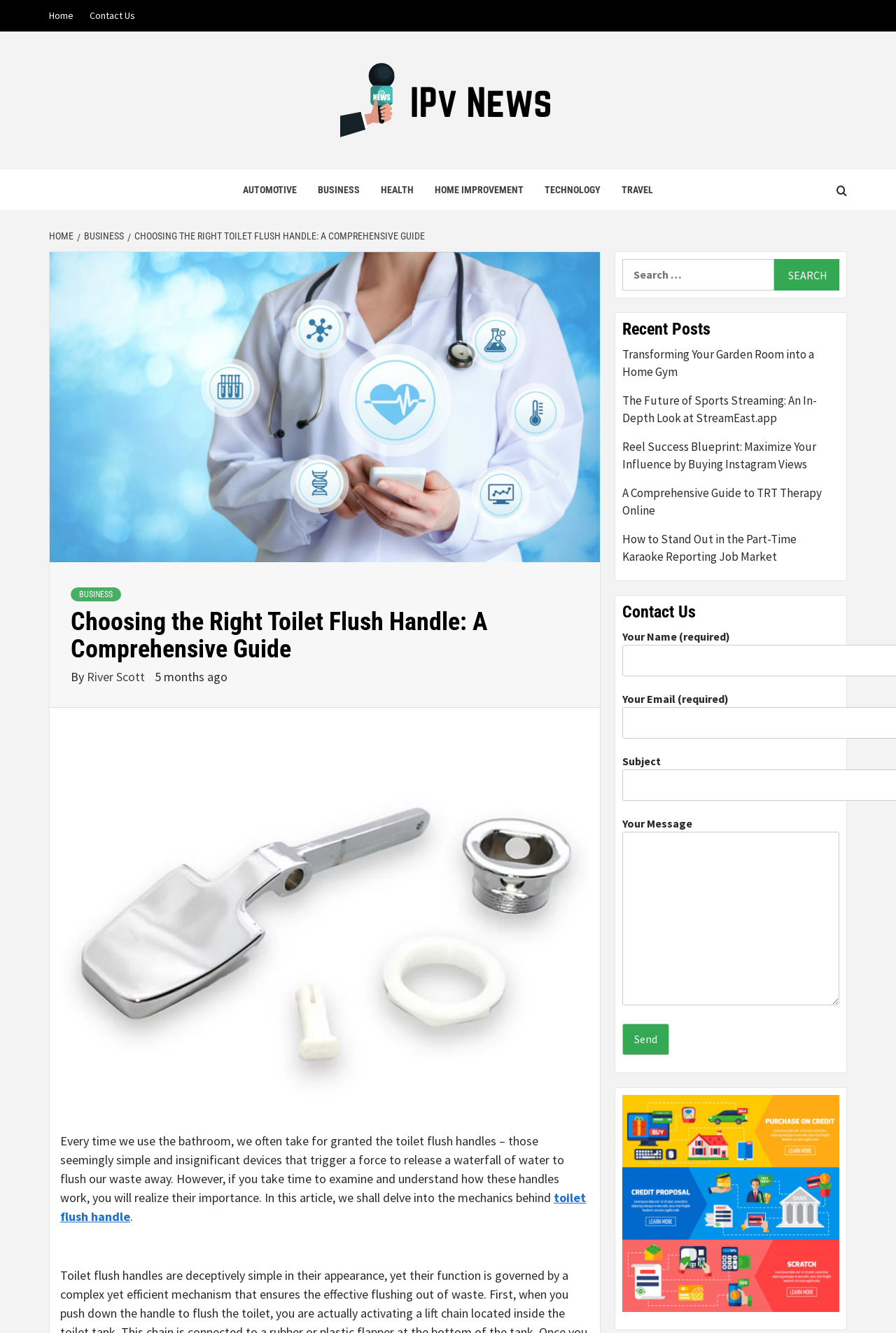Locate the bounding box coordinates for the element described below: "toilet flush handle". The coordinates must be four float values between 0 and 1, formatted as [left, top, right, bottom].

[0.067, 0.892, 0.654, 0.919]